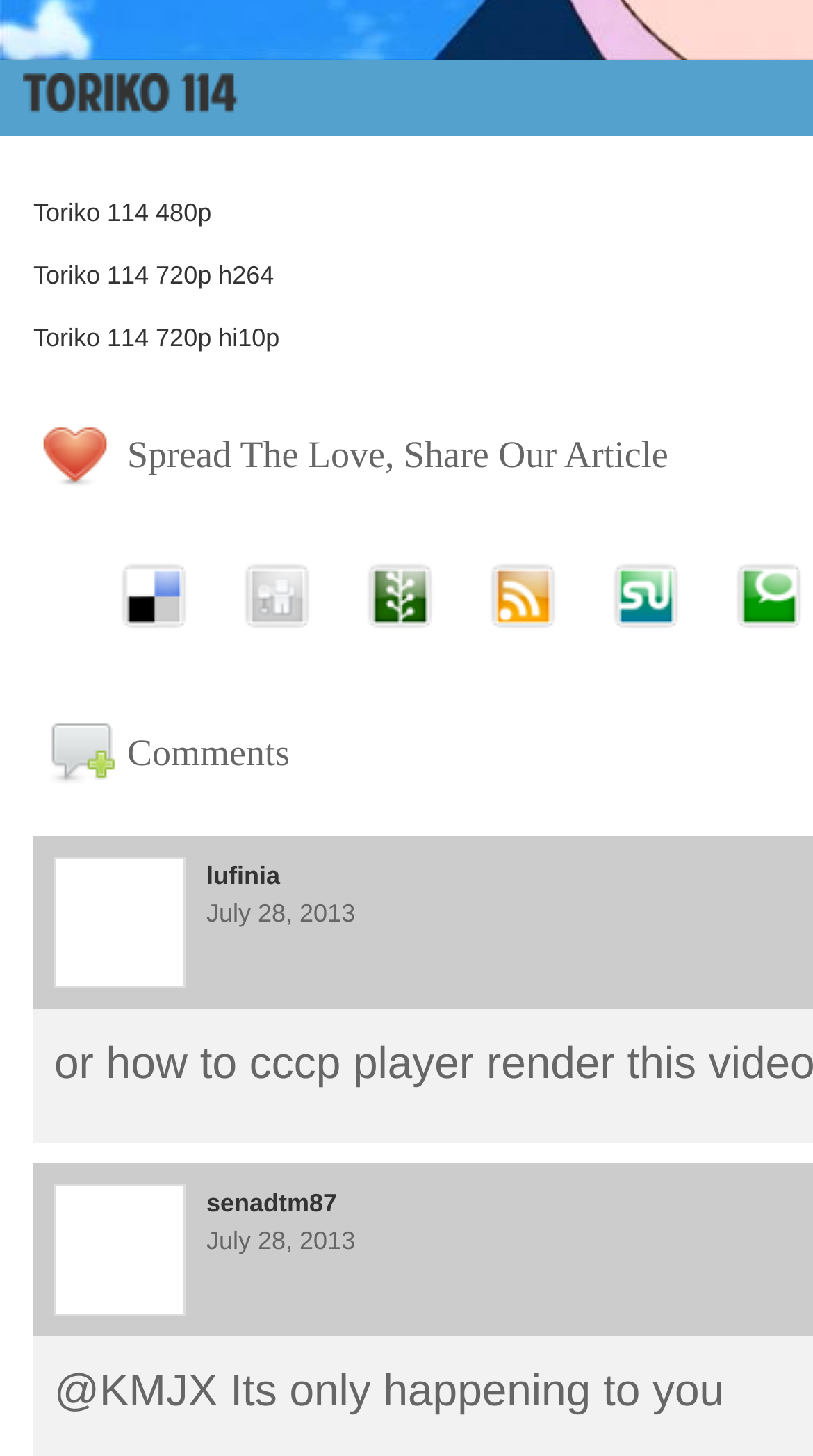Can you specify the bounding box coordinates of the area that needs to be clicked to fulfill the following instruction: "Click on Toriko 114"?

[0.028, 0.046, 0.295, 0.085]